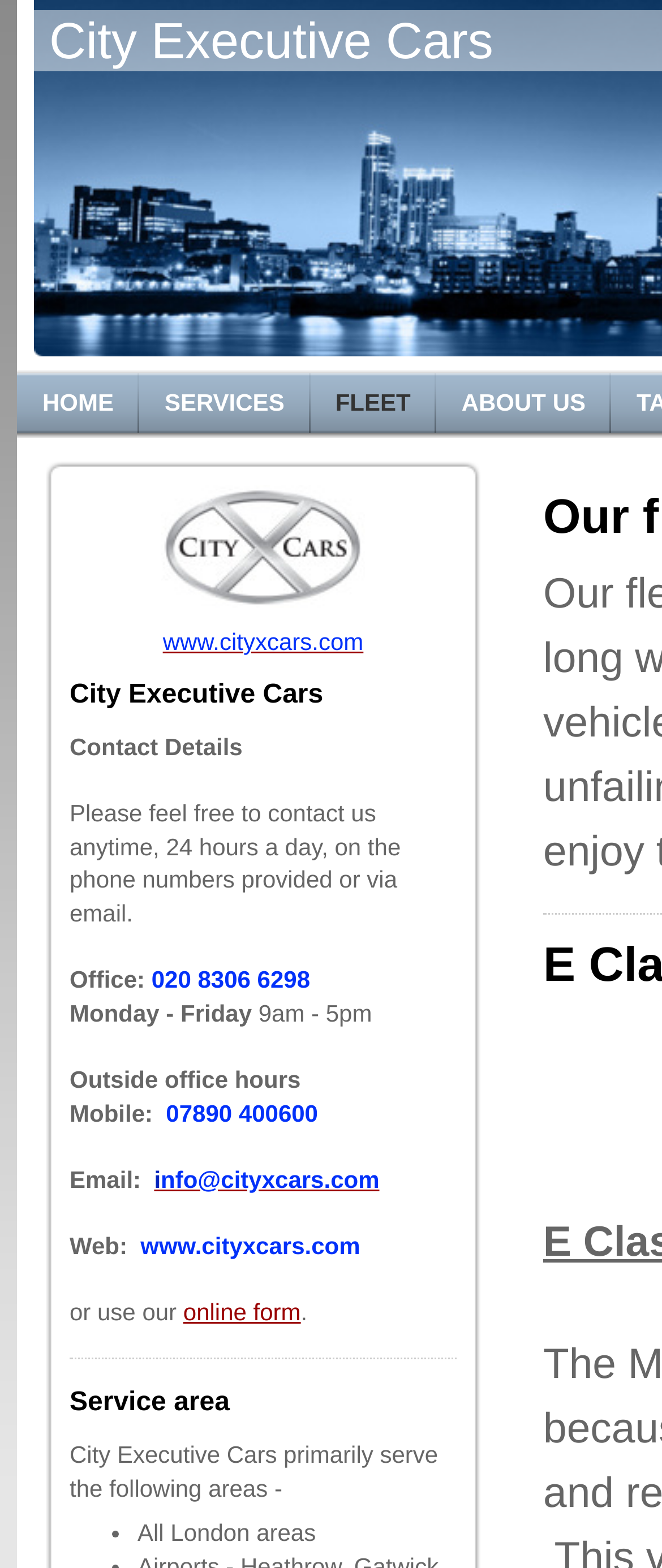What is the phone number of the office? Based on the image, give a response in one word or a short phrase.

020 8306 6298